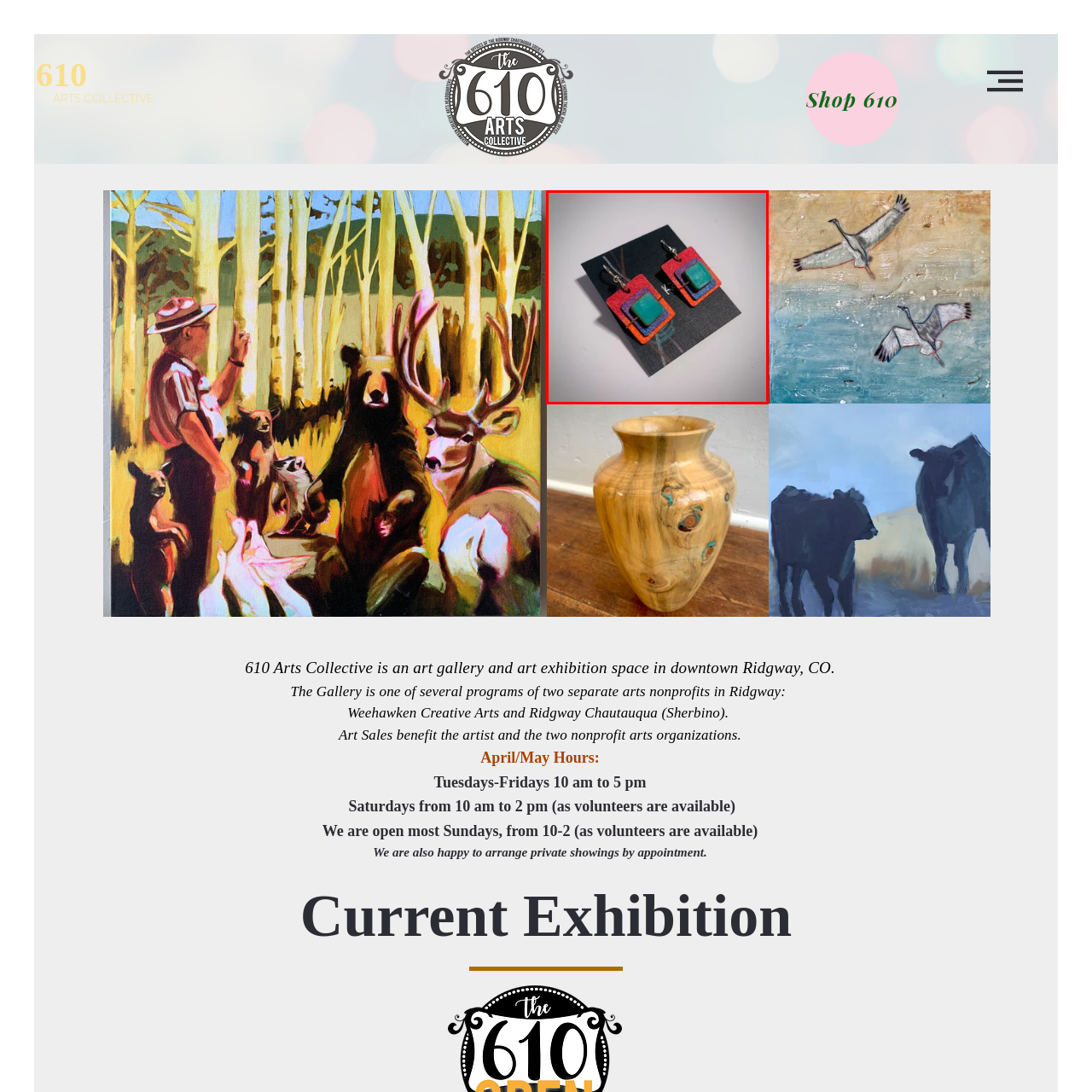Where can these earrings be showcased?
Direct your attention to the highlighted area in the red bounding box of the image and provide a detailed response to the question.

The caption suggests that these earrings are perfect for showcasing at local art galleries, specifically mentioning the 610 Arts Collective, where artistic expression and handcrafted items are celebrated.